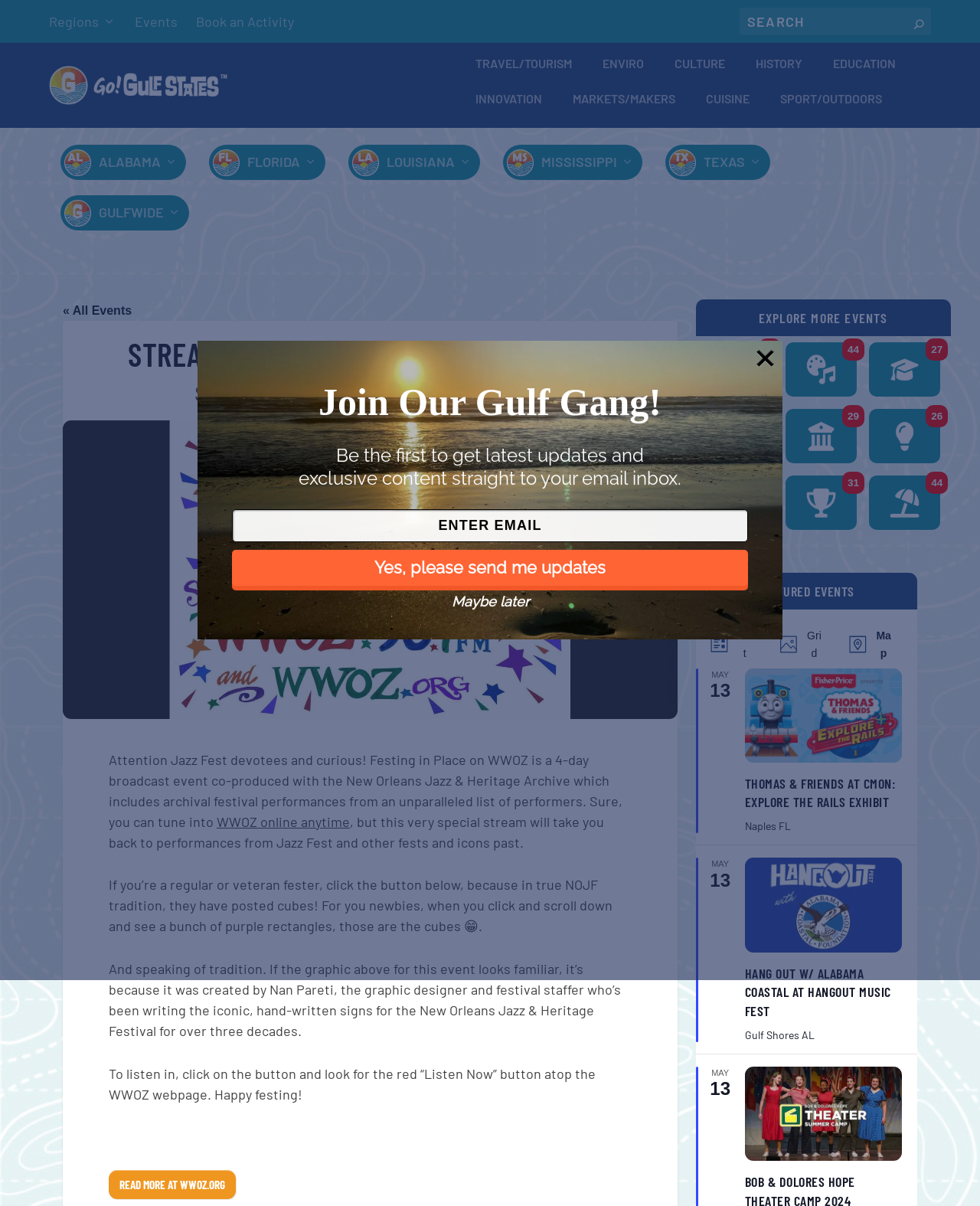Find the bounding box coordinates for the element described here: "Gulfwide".

[0.062, 0.163, 0.193, 0.192]